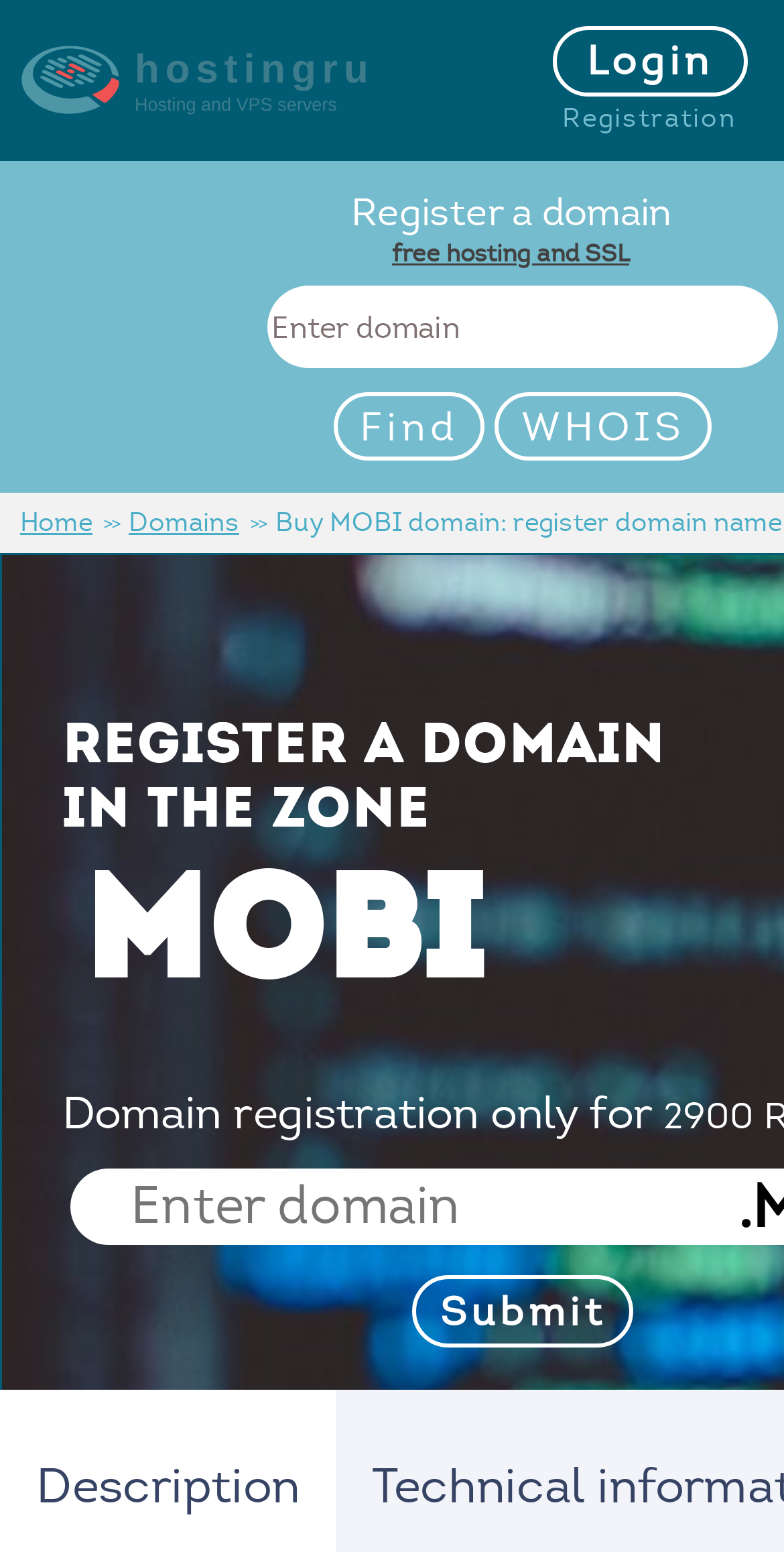Using the description: "parent_node: .MOBI name="domain" placeholder="Enter domain"", identify the bounding box of the corresponding UI element in the screenshot.

[0.141, 0.753, 0.915, 0.8]